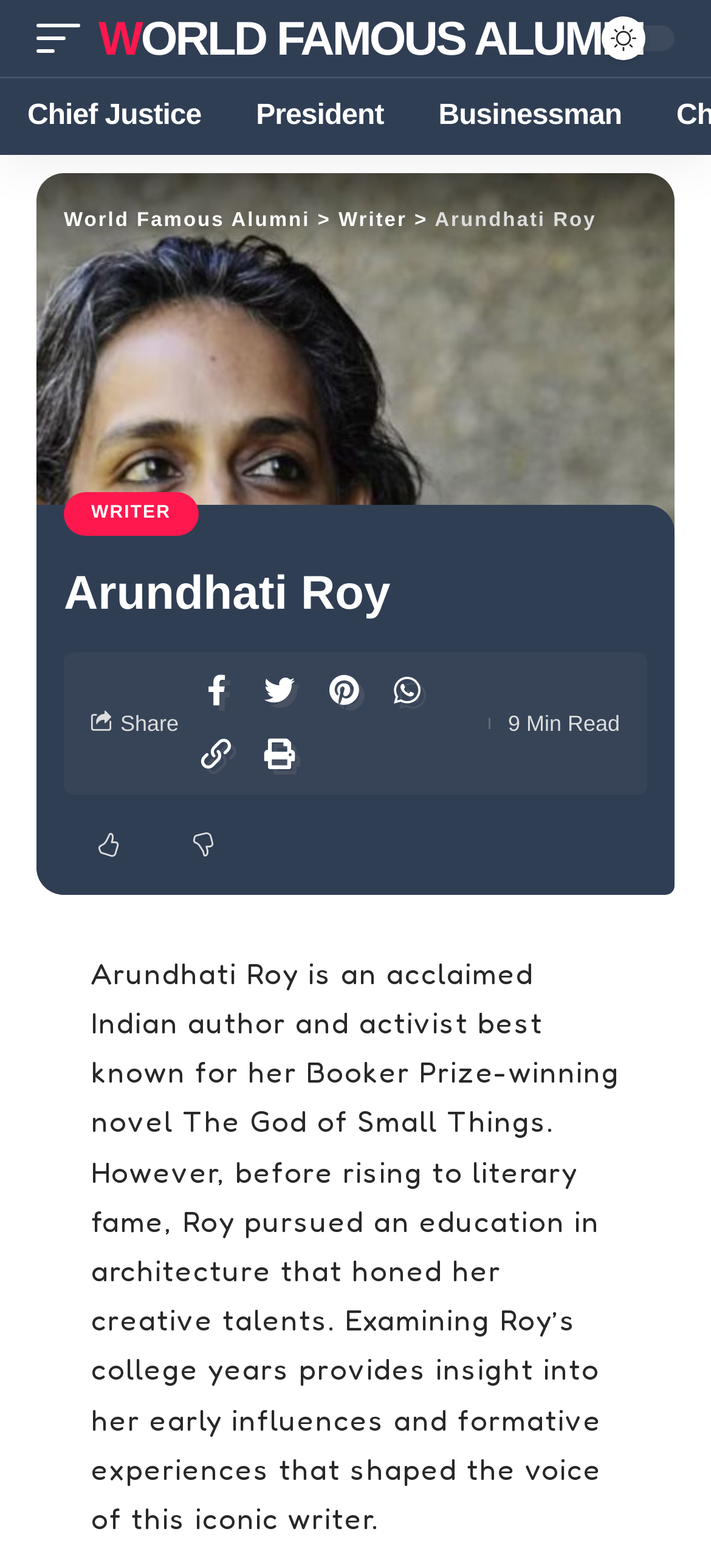Indicate the bounding box coordinates of the element that needs to be clicked to satisfy the following instruction: "Share the article". The coordinates should be four float numbers between 0 and 1, i.e., [left, top, right, bottom].

[0.169, 0.453, 0.251, 0.469]